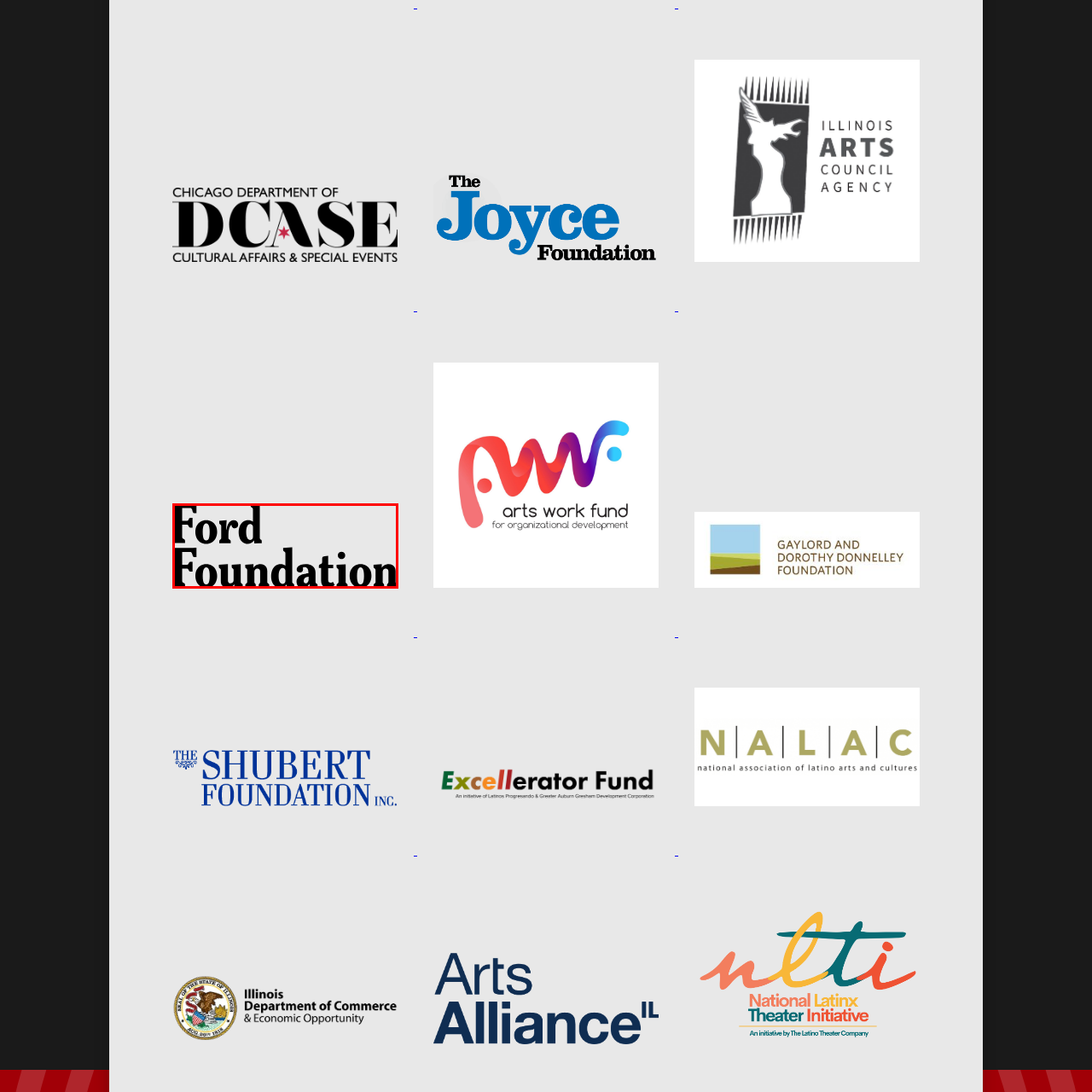What is the primary goal of the Ford Foundation?
Pay attention to the image within the red bounding box and answer using just one word or a concise phrase.

Advance human welfare and social justice